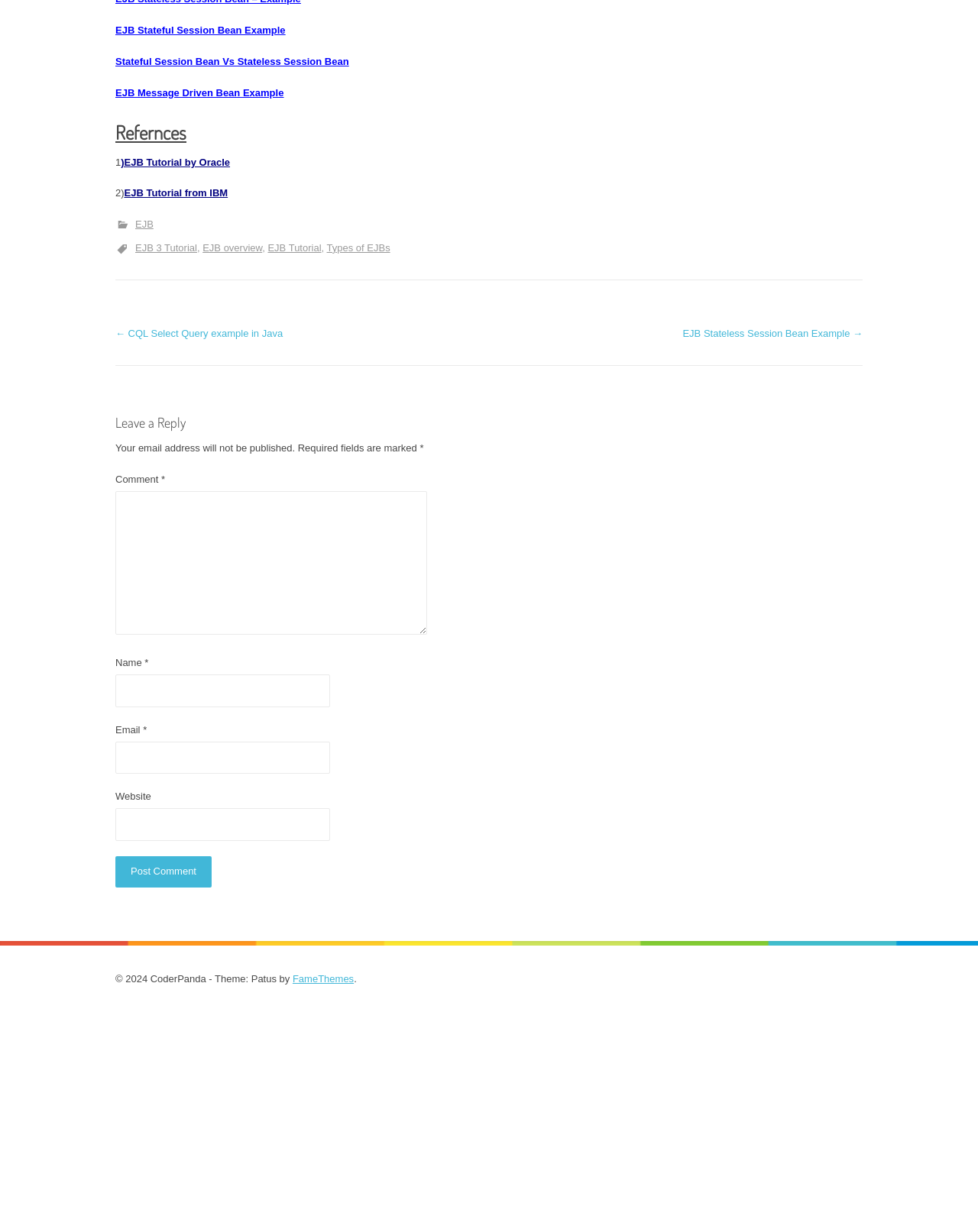Specify the bounding box coordinates (top-left x, top-left y, bottom-right x, bottom-right y) of the UI element in the screenshot that matches this description: name="submit" value="Post Comment"

[0.118, 0.695, 0.216, 0.72]